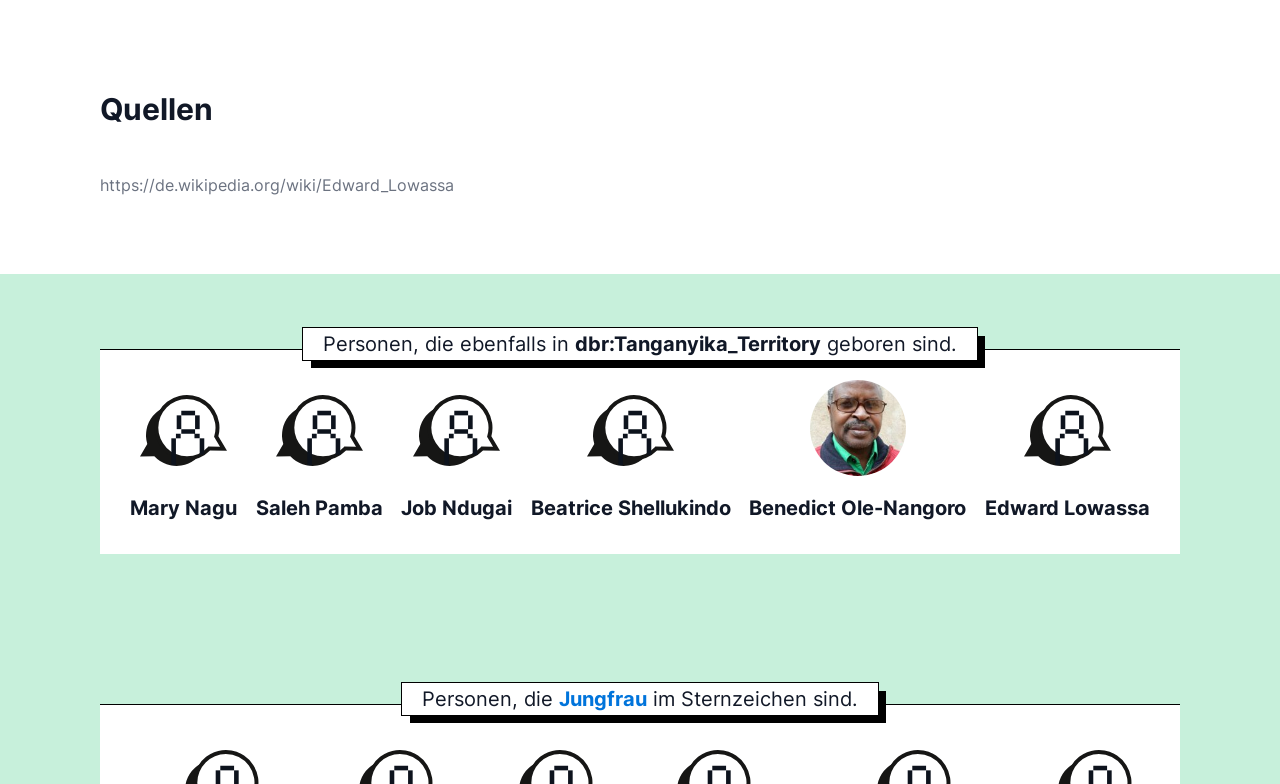Specify the bounding box coordinates of the element's region that should be clicked to achieve the following instruction: "View the image of Mary Nagu". The bounding box coordinates consist of four float numbers between 0 and 1, in the format [left, top, right, bottom].

[0.109, 0.503, 0.177, 0.594]